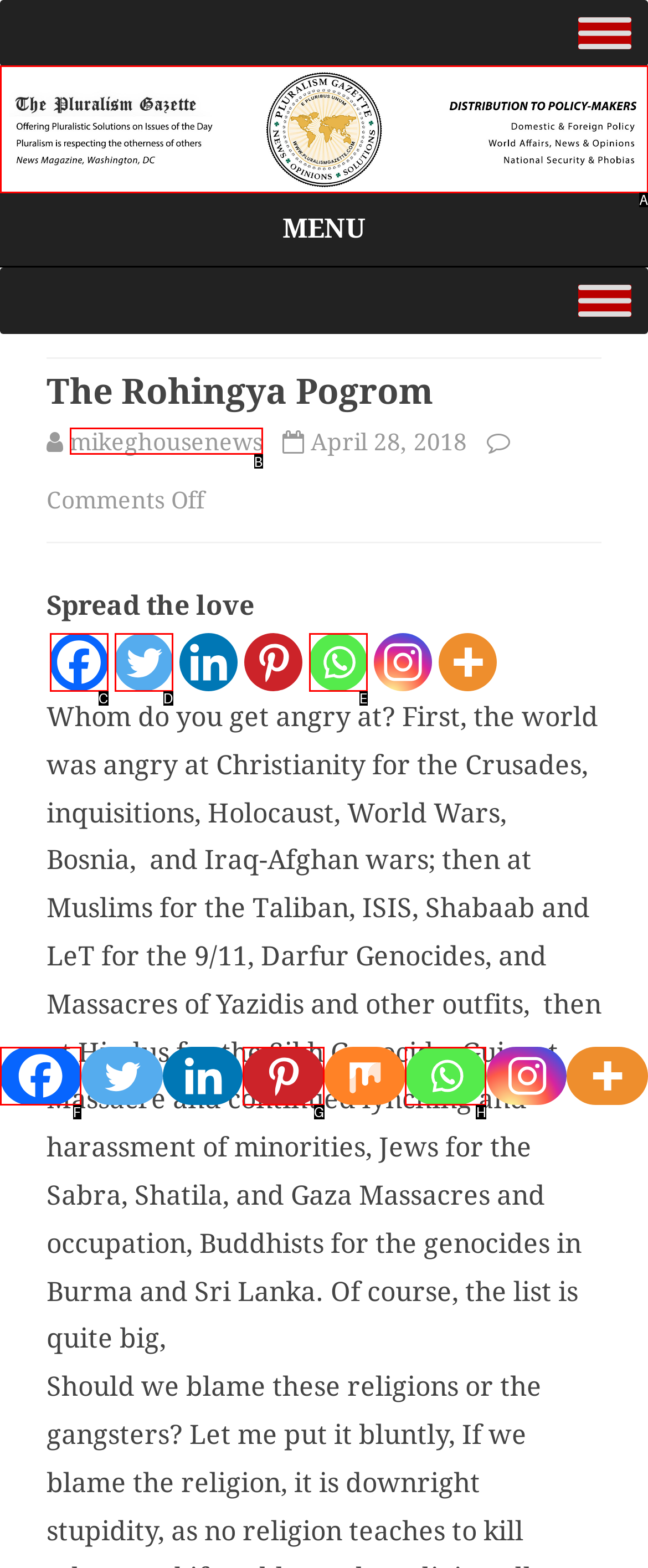Point out the HTML element I should click to achieve the following: Visit the Pluralism Gazette homepage Reply with the letter of the selected element.

A